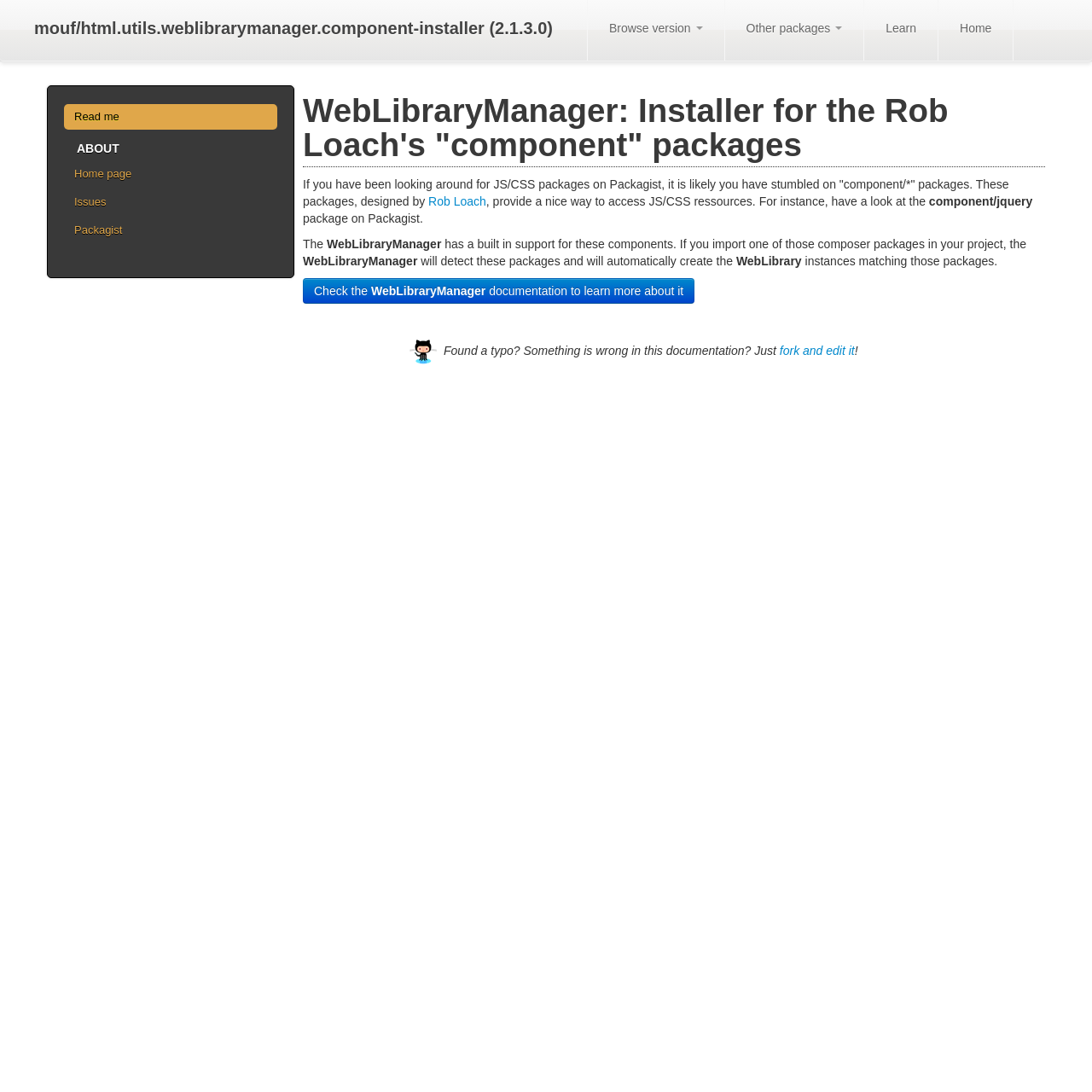Locate the UI element described by Learn in the provided webpage screenshot. Return the bounding box coordinates in the format (top-left x, top-left y, bottom-right x, bottom-right y), ensuring all values are between 0 and 1.

[0.792, 0.0, 0.859, 0.055]